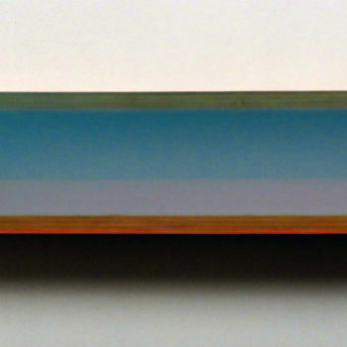What inspires Heather Hutchison's work?
Answer the question with a thorough and detailed explanation.

According to the caption, Heather Hutchison's inspiration is drawn from the natural world and its beauty, which is reflected in her artwork 'It Isn’t Always Clear'.